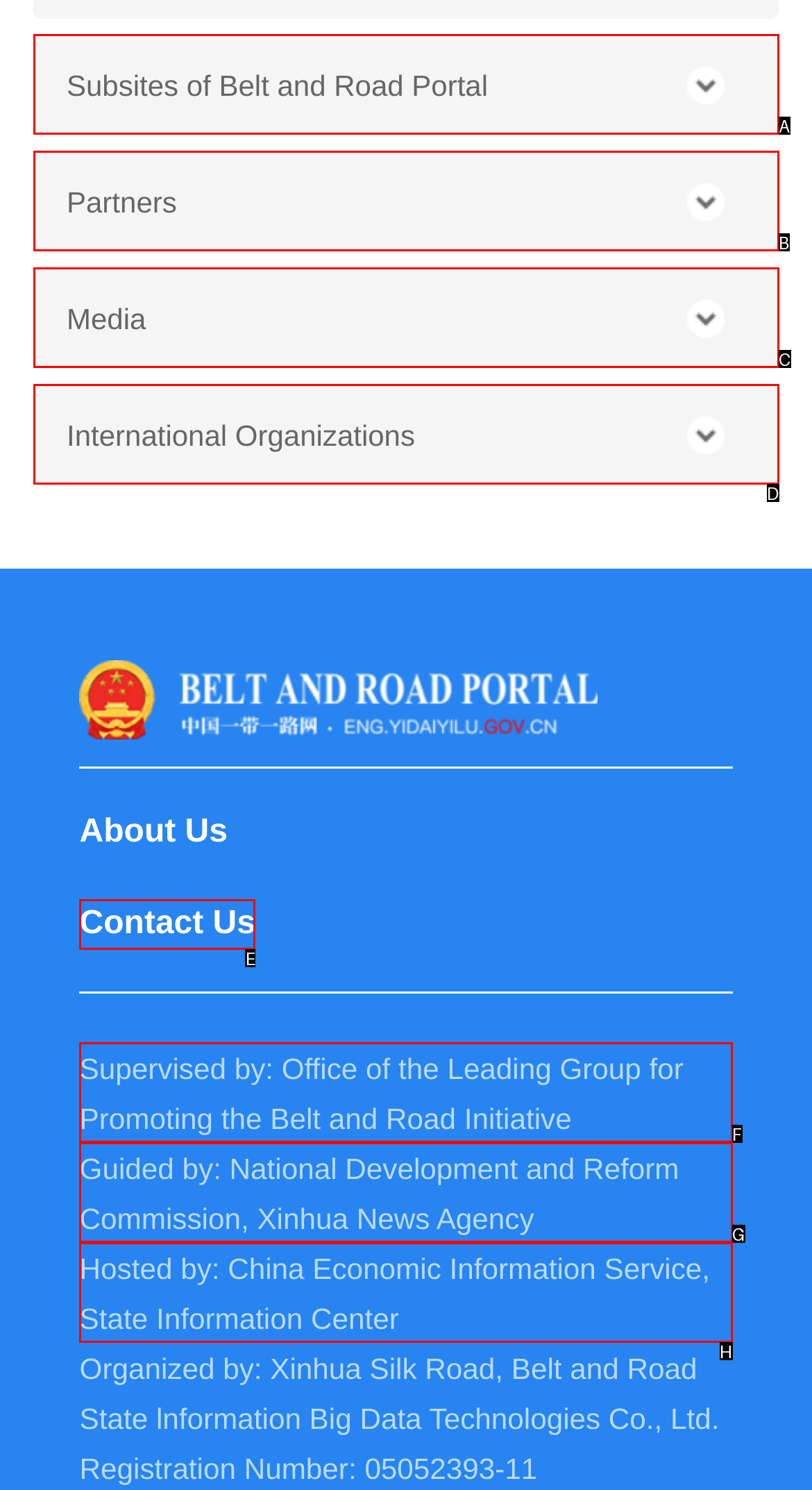Based on the description: Media, find the HTML element that matches it. Provide your answer as the letter of the chosen option.

C